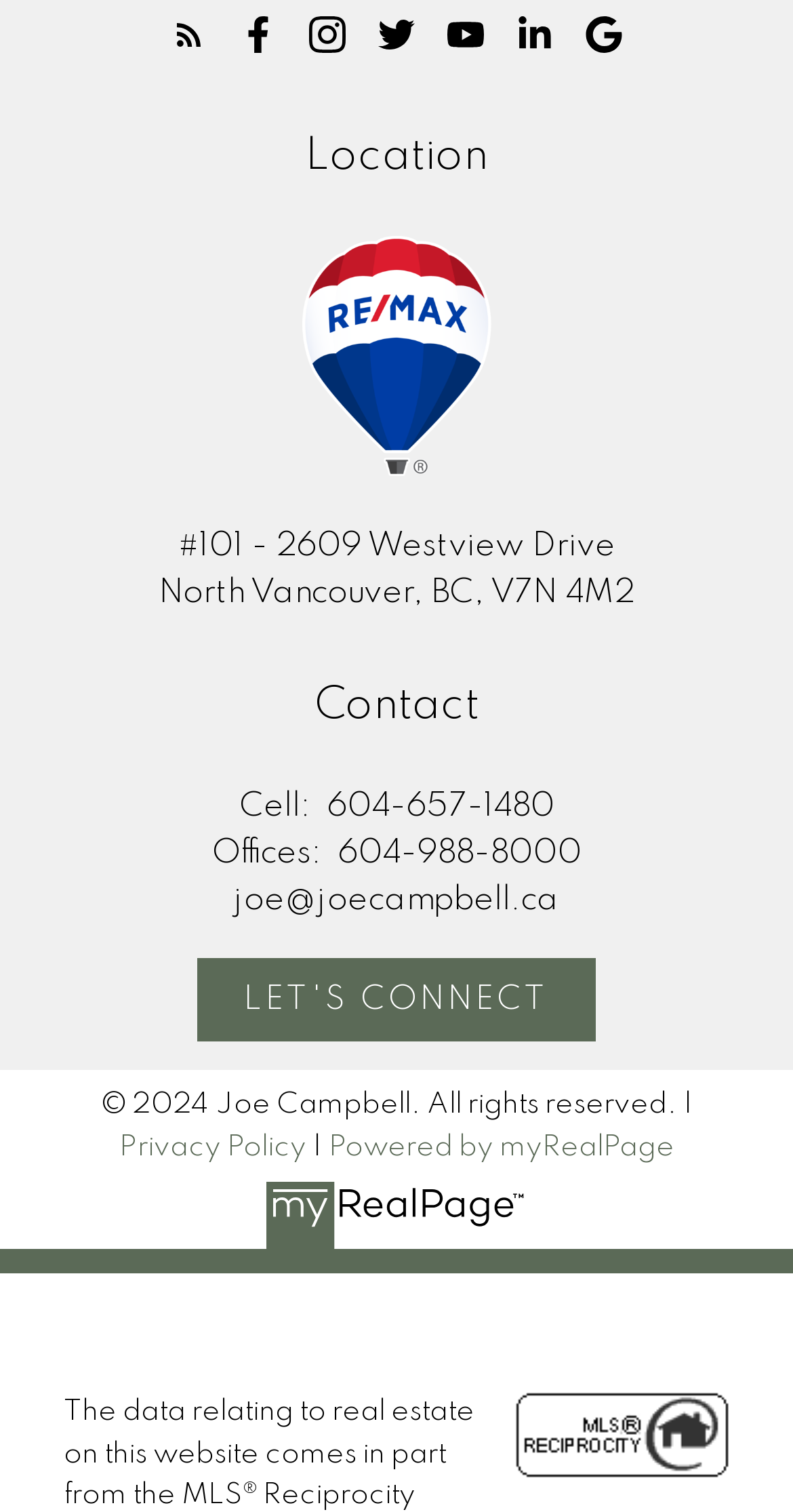Utilize the information from the image to answer the question in detail:
How many buttons are there on the top?

I counted the number of buttons on the top of the webpage, and there are 6 buttons with images inside them, each with a similar bounding box coordinate range.